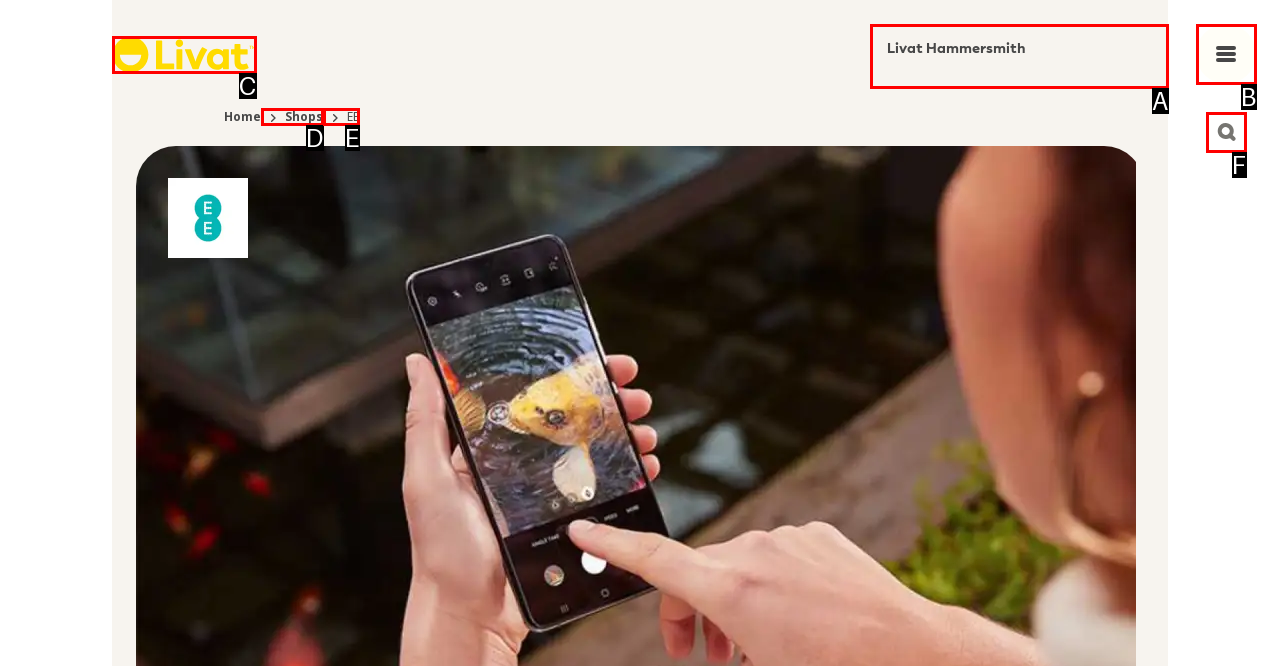Tell me the letter of the option that corresponds to the description: Livat Hammersmith
Answer using the letter from the given choices directly.

A